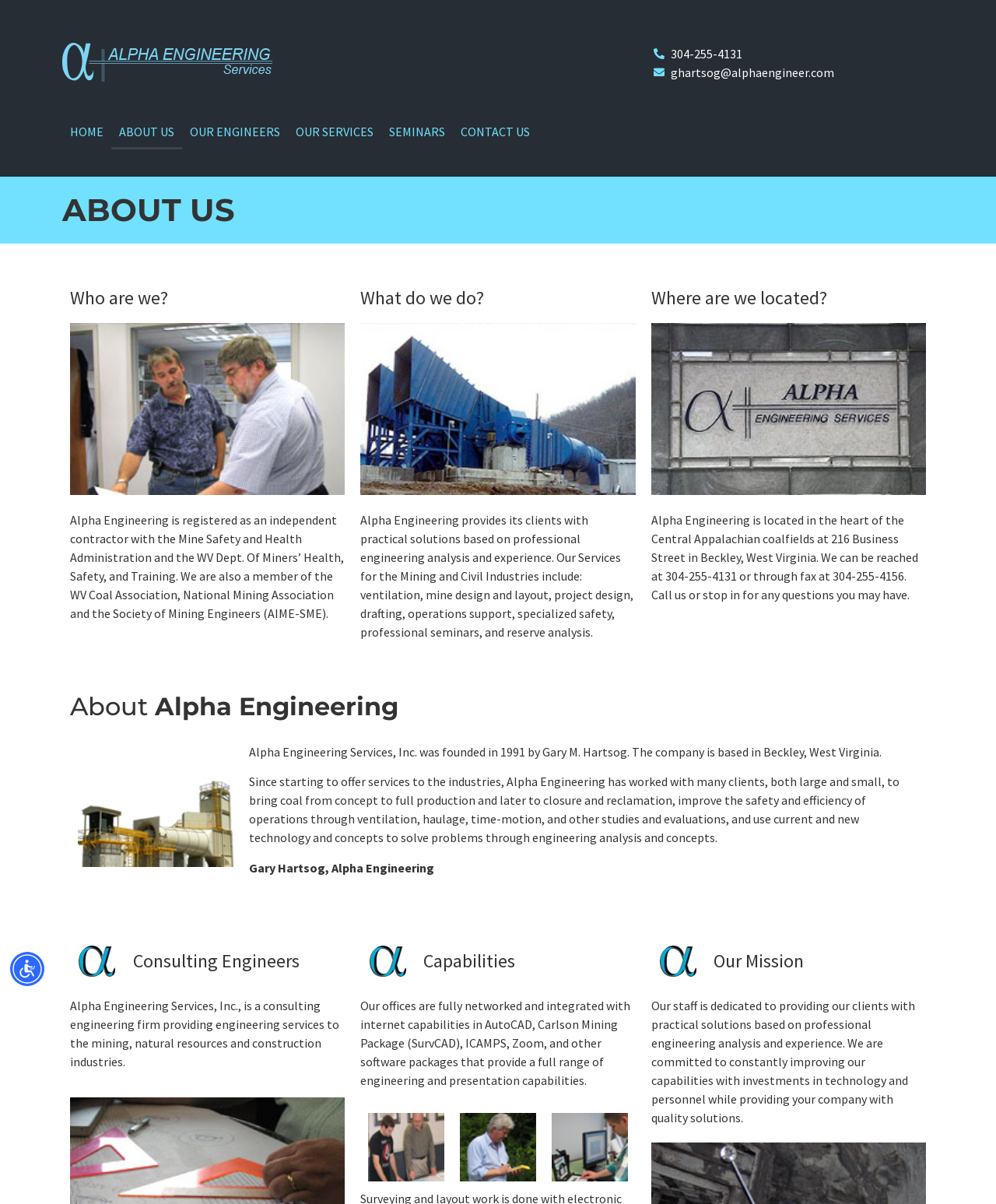What software packages does Alpha Engineering use?
Using the image as a reference, answer the question in detail.

I found the software packages by reading the static text element with the content 'Our offices are fully networked and integrated with internet capabilities in AutoCAD, Carlson Mining Package (SurvCAD), ICAMPS, Zoom, and other software packages...' which is located under the 'Capabilities' heading.